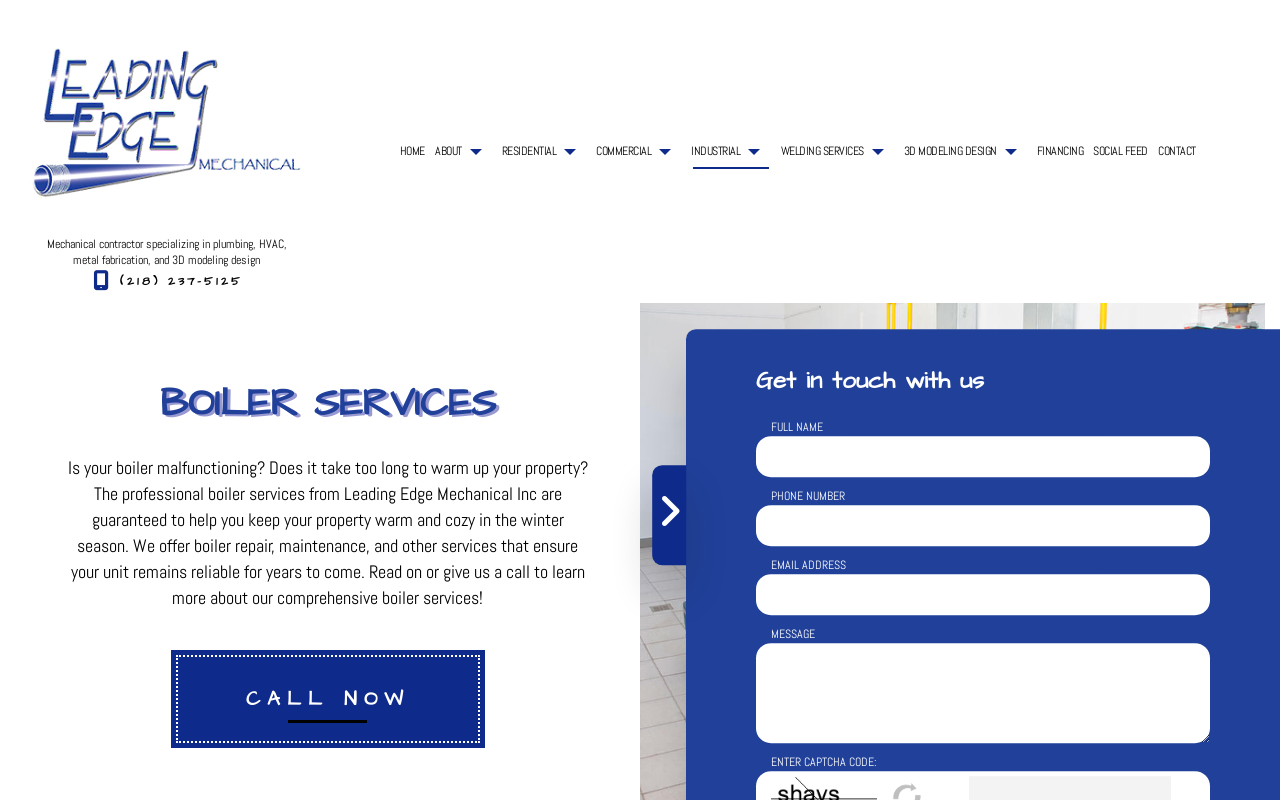Please specify the bounding box coordinates of the clickable region necessary for completing the following instruction: "Click on the 'BOILER SERVICES' link". The coordinates must consist of four float numbers between 0 and 1, i.e., [left, top, right, bottom].

[0.051, 0.473, 0.461, 0.538]